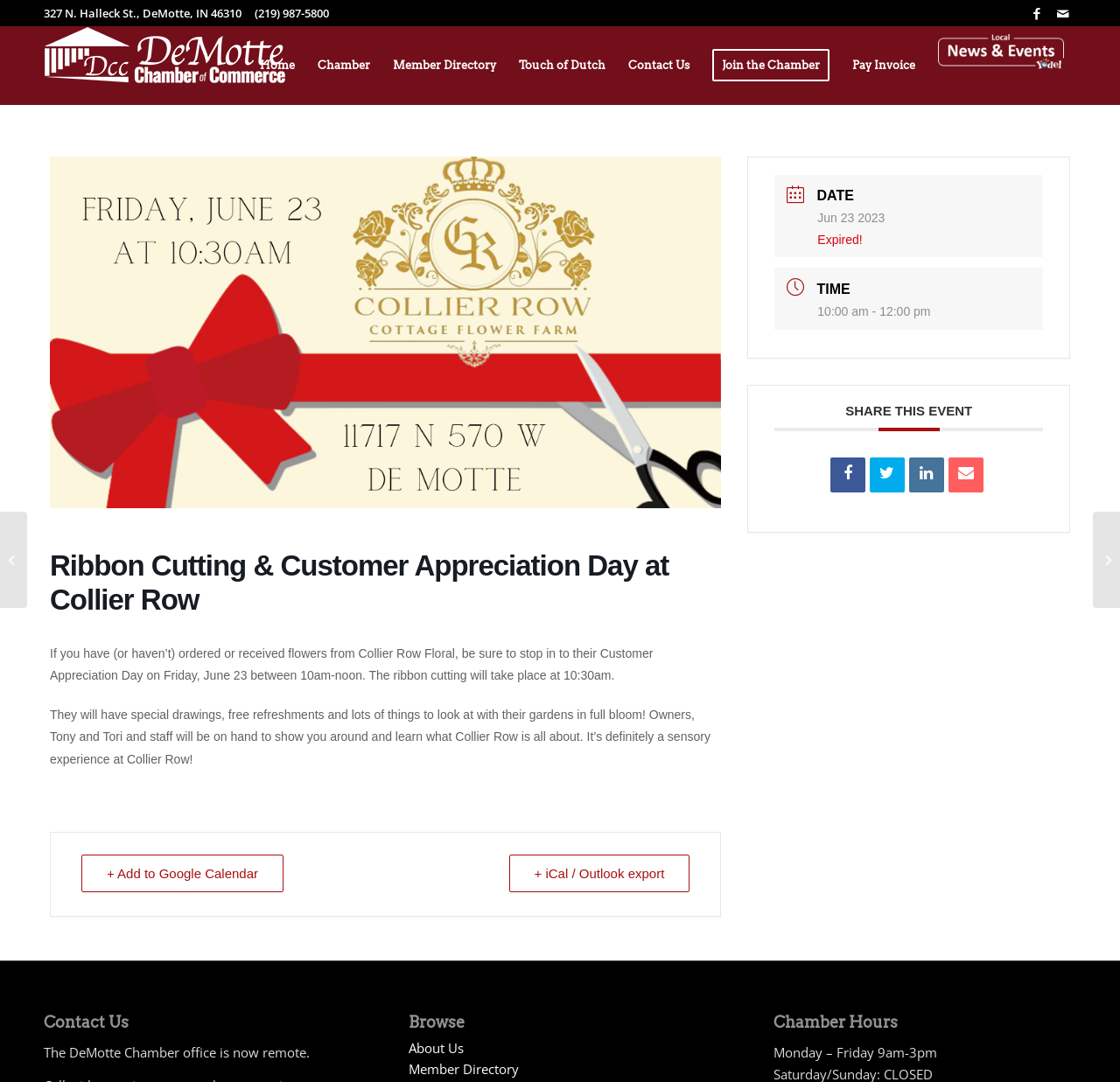Generate a detailed explanation of the webpage's features and information.

The webpage appears to be an event page for the "Ribbon Cutting & Customer Appreciation Day at Collier Row" hosted by the DeMotte Chamber of Commerce. 

At the top of the page, there are social media links to Facebook and Mail, as well as a logo of the DeMotte Chamber of Commerce. Below the logo, there is a navigation menu with links to various pages, including "Home", "Chamber", "Member Directory", "Touch of Dutch", "Contact Us", "Join the Chamber", and "Pay Invoice". 

The main content of the page is an article about the event, which includes a heading, a brief description, and details about the event. The description mentions that Collier Row Floral is hosting a Customer Appreciation Day on Friday, June 23, between 10am-noon, with a ribbon-cutting ceremony at 10:30am. The event will feature special drawings, free refreshments, and a showcase of their gardens in full bloom. 

Below the description, there are links to add the event to Google Calendar or export it to iCal/Outlook. The event details are organized into sections, including "DATE", "TIME", and "SHARE THIS EVENT". The "DATE" section displays the date of the event, June 23, 2023, while the "TIME" section shows the event time, 10:00 am - 12:00 pm. The "SHARE THIS EVENT" section provides links to share the event on social media platforms. 

At the bottom of the page, there are additional sections, including "Contact Us", "Browse", and "Chamber Hours". The "Contact Us" section mentions that the DeMotte Chamber office is now remote. The "Browse" section provides links to "About Us" and "Member Directory", while the "Chamber Hours" section displays the chamber's operating hours, Monday to Friday from 9am to 3pm.